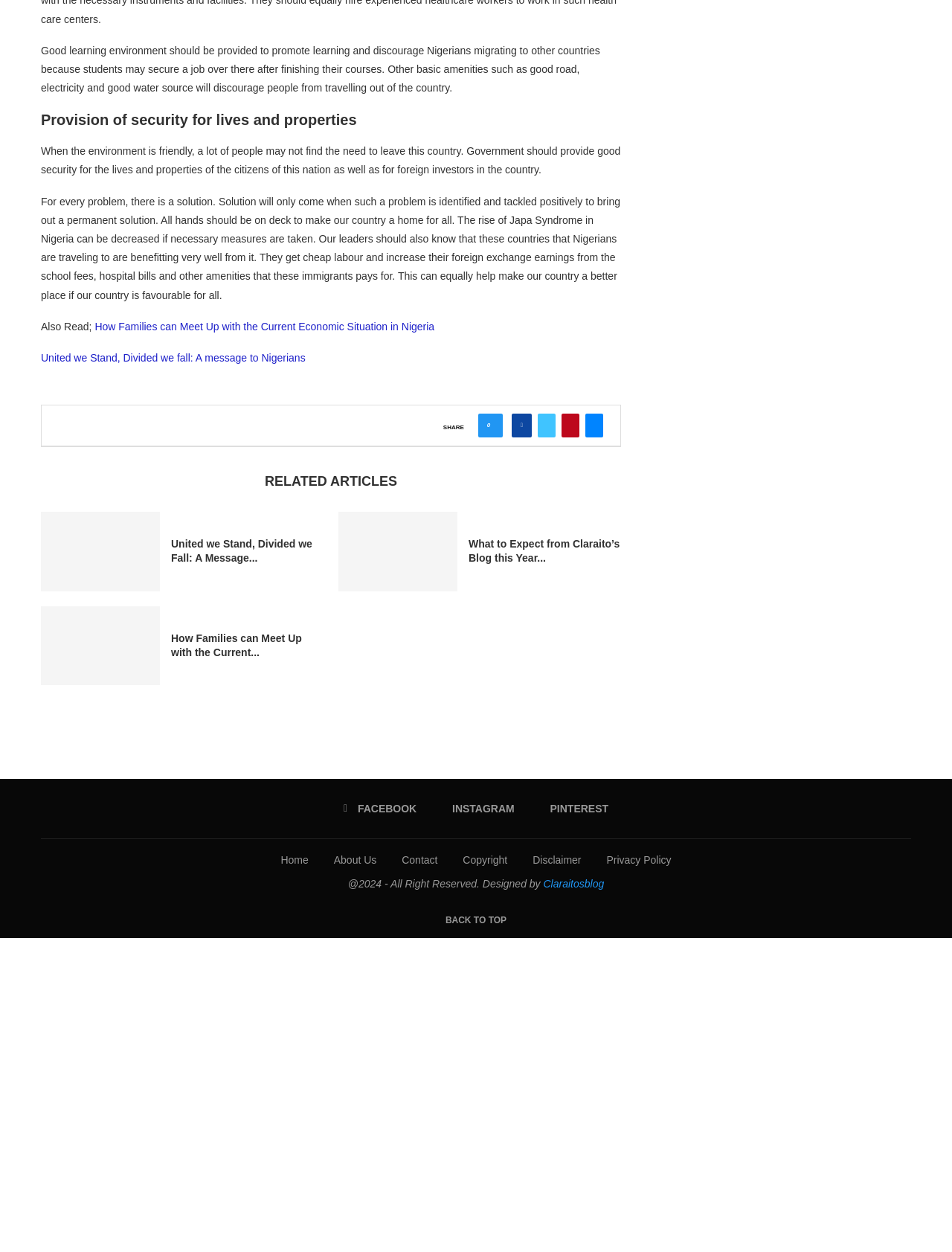Can you pinpoint the bounding box coordinates for the clickable element required for this instruction: "Check the related article about united we stand, divided we fall"? The coordinates should be four float numbers between 0 and 1, i.e., [left, top, right, bottom].

[0.043, 0.409, 0.168, 0.472]